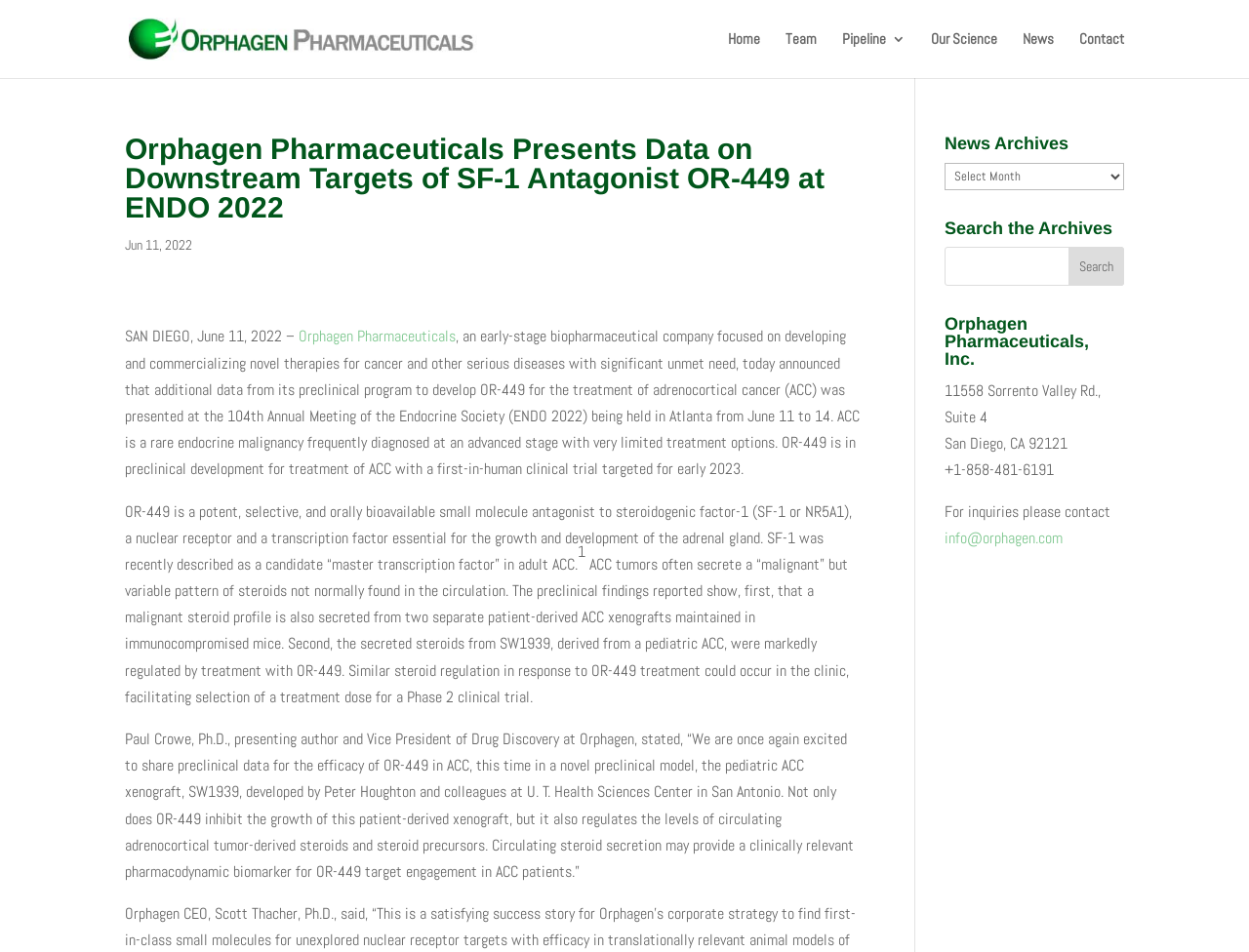Identify the bounding box coordinates of the clickable region necessary to fulfill the following instruction: "Email Orphagen Pharmaceuticals". The bounding box coordinates should be four float numbers between 0 and 1, i.e., [left, top, right, bottom].

[0.756, 0.555, 0.851, 0.576]